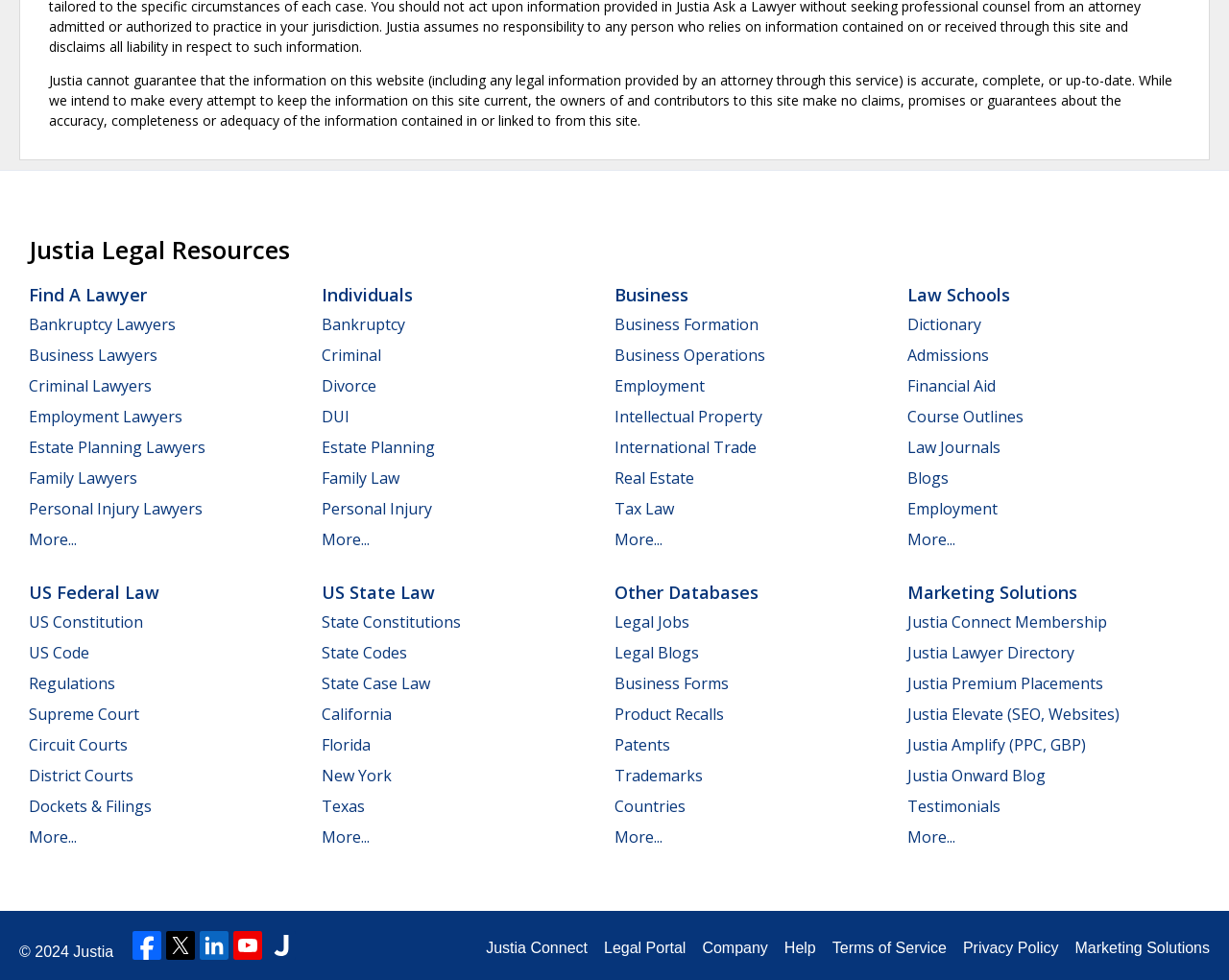Please answer the following question using a single word or phrase: 
How many social media platforms are linked?

3